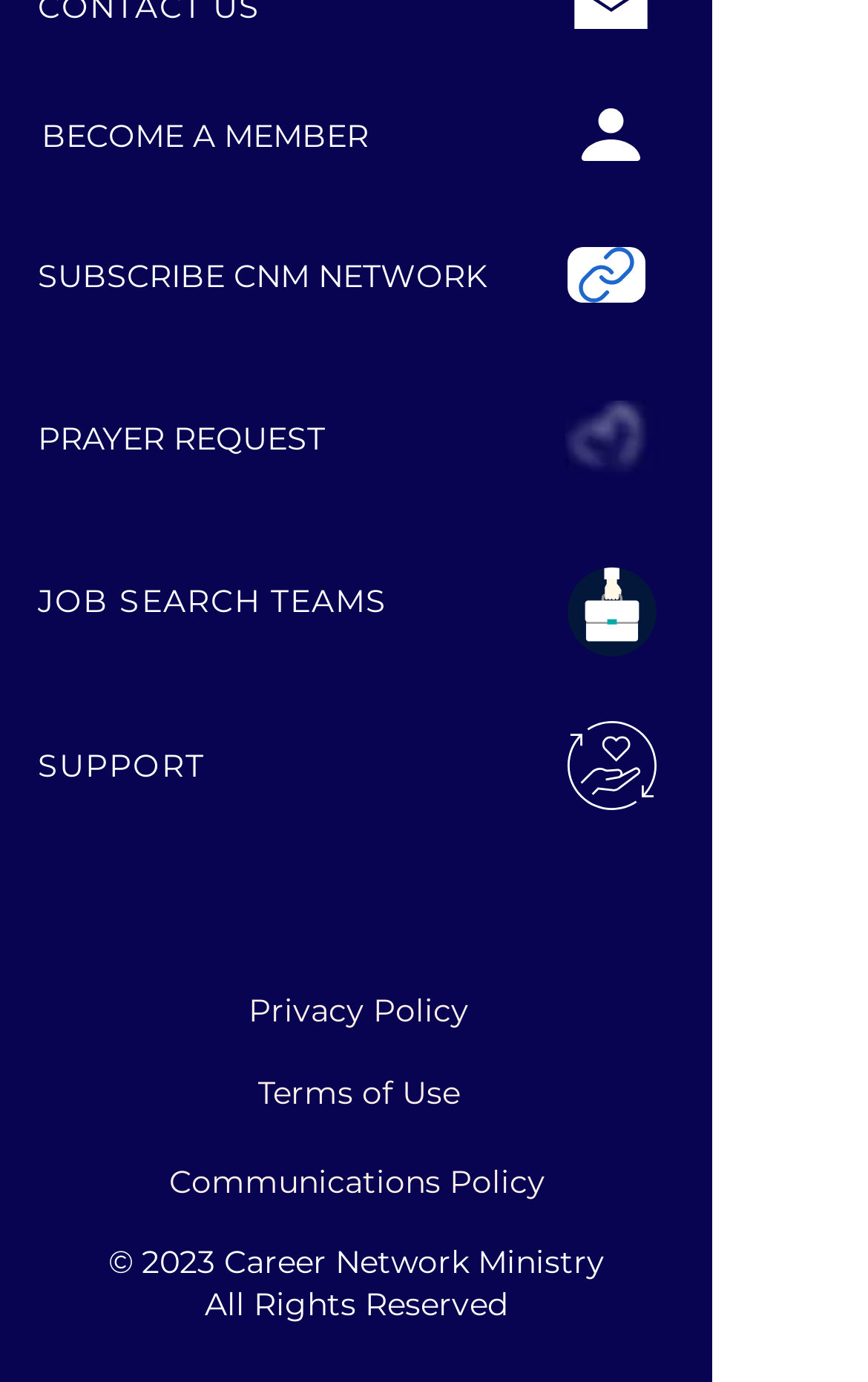Please identify the bounding box coordinates of the clickable element to fulfill the following instruction: "Submit a Prayer Request". The coordinates should be four float numbers between 0 and 1, i.e., [left, top, right, bottom].

[0.044, 0.284, 0.39, 0.349]